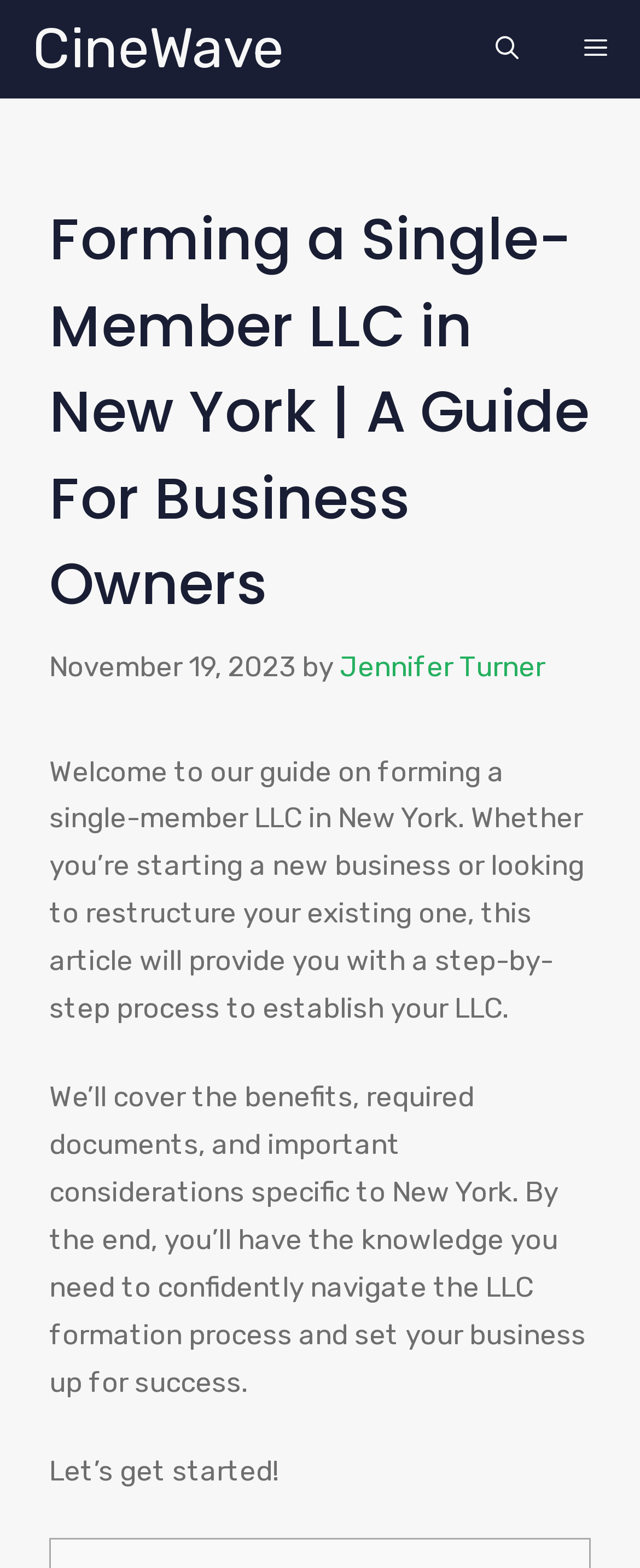Who is the author of the article?
Based on the content of the image, thoroughly explain and answer the question.

I found the author's name by looking at the link element in the header section, which contains the text 'Jennifer Turner'.